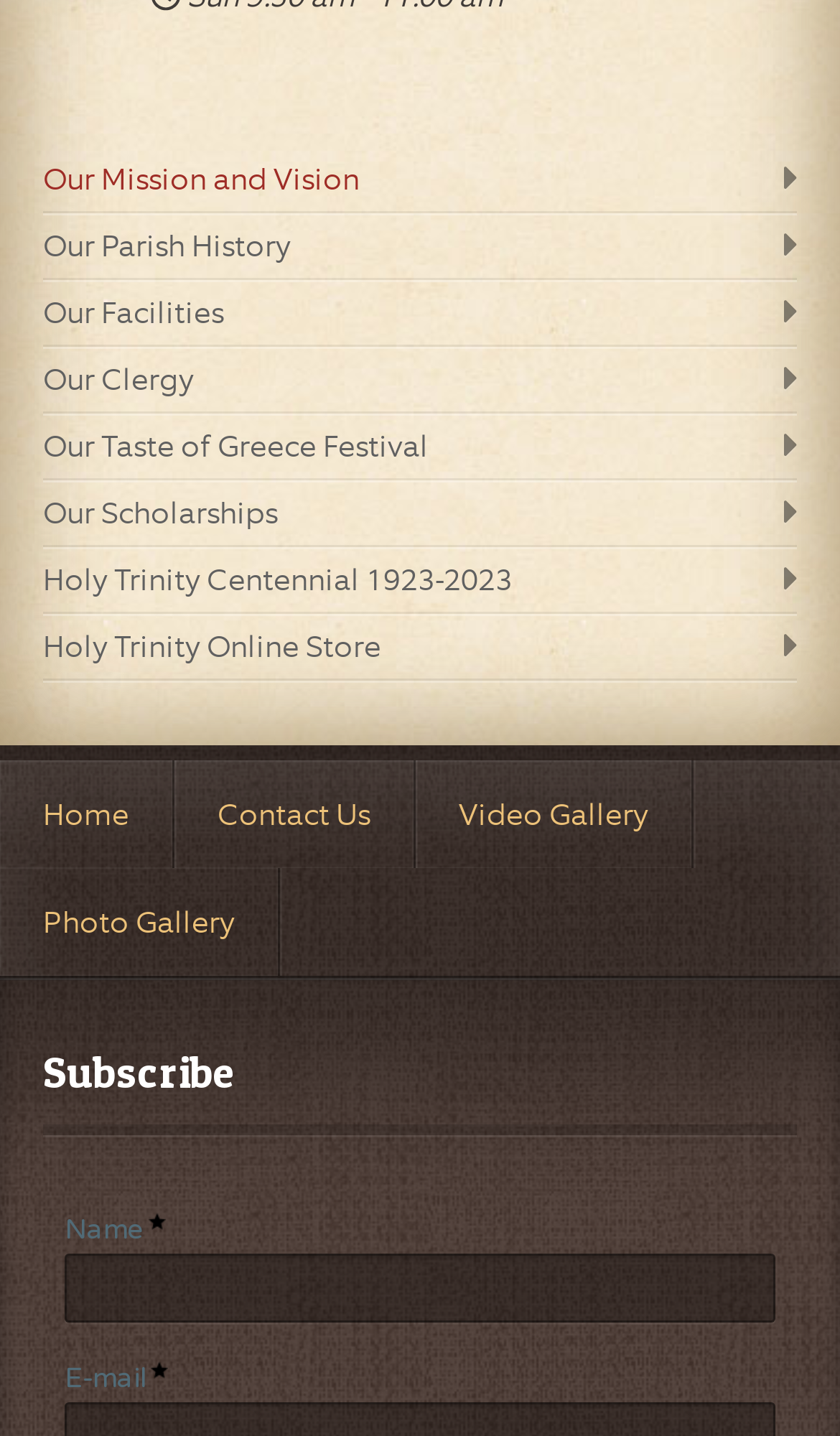Could you indicate the bounding box coordinates of the region to click in order to complete this instruction: "Click on Video Gallery".

[0.546, 0.548, 0.772, 0.587]